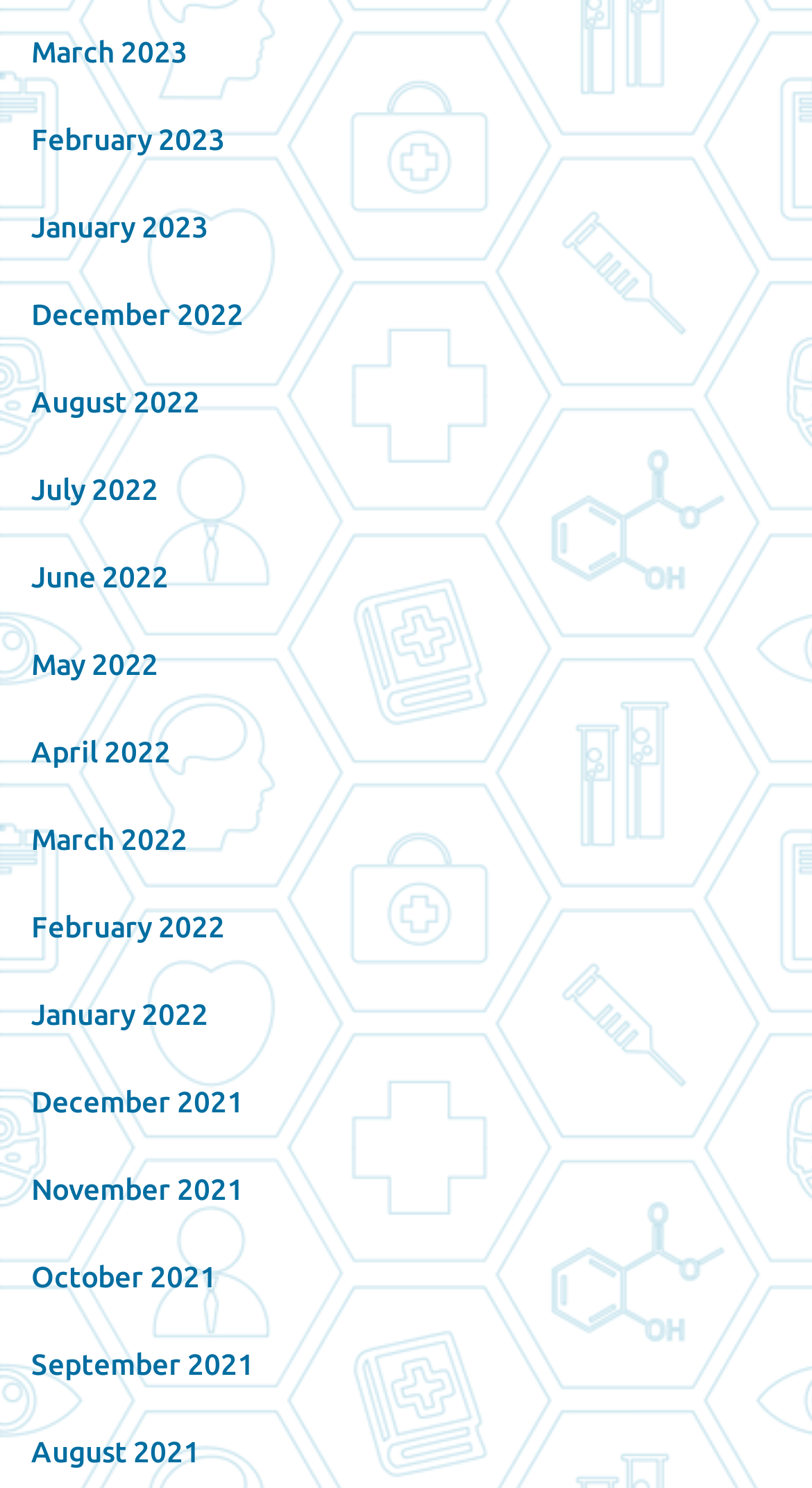Please give the bounding box coordinates of the area that should be clicked to fulfill the following instruction: "access August 2021". The coordinates should be in the format of four float numbers from 0 to 1, i.e., [left, top, right, bottom].

[0.038, 0.96, 0.246, 0.991]